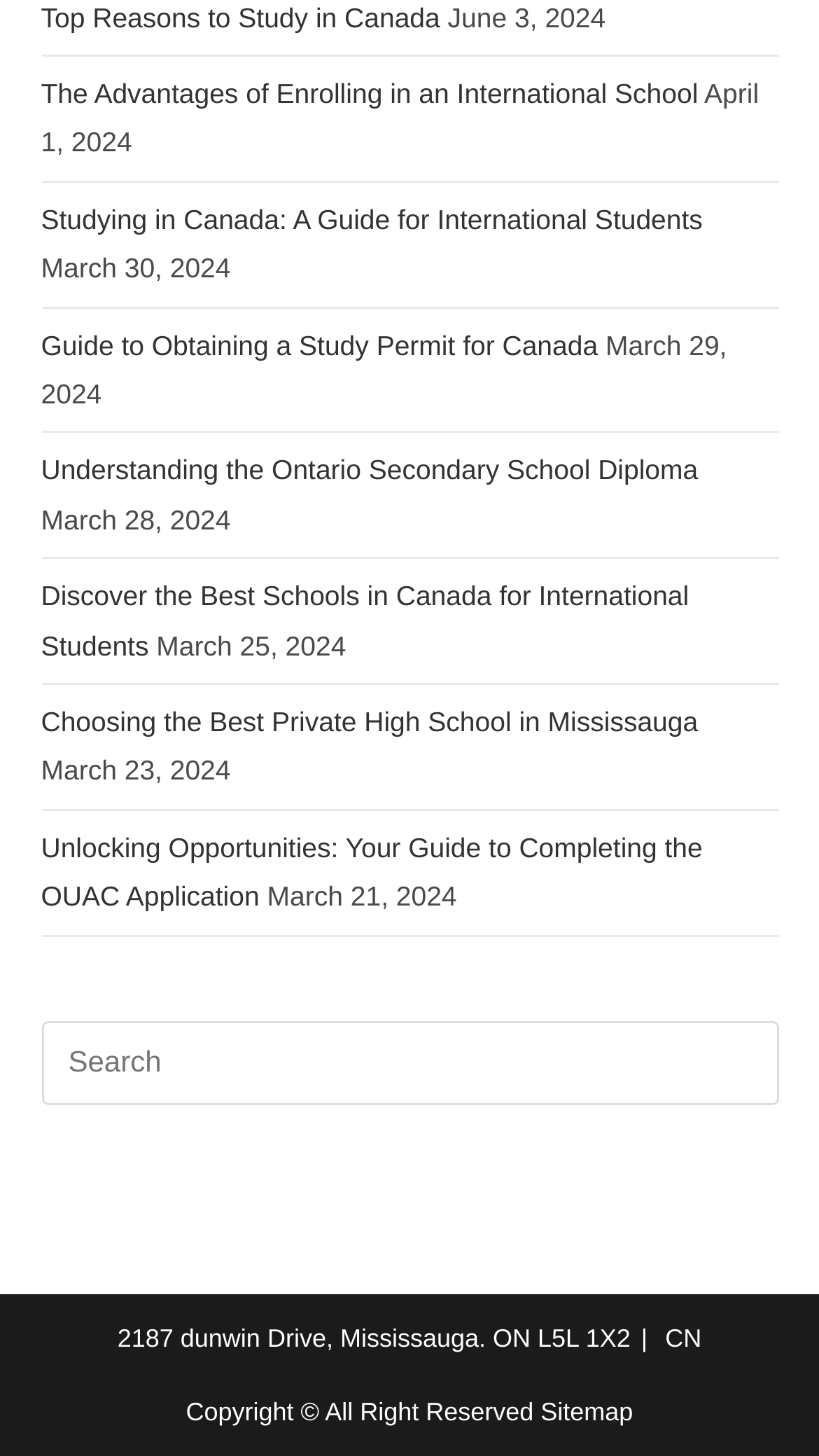How many search boxes are on the webpage?
Using the visual information, answer the question in a single word or phrase.

1